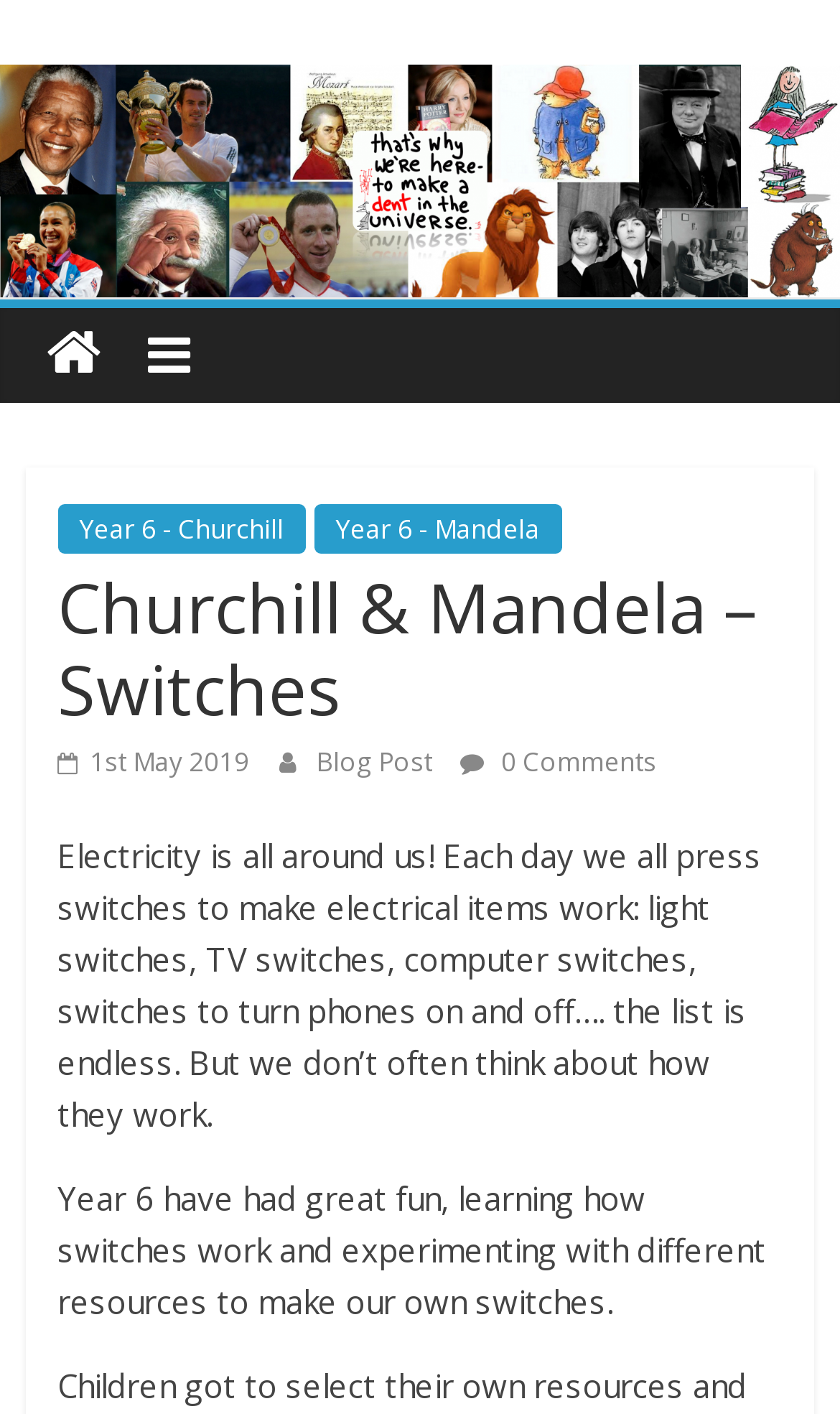Give a short answer to this question using one word or a phrase:
What is the date of the blog post?

1st May 2019